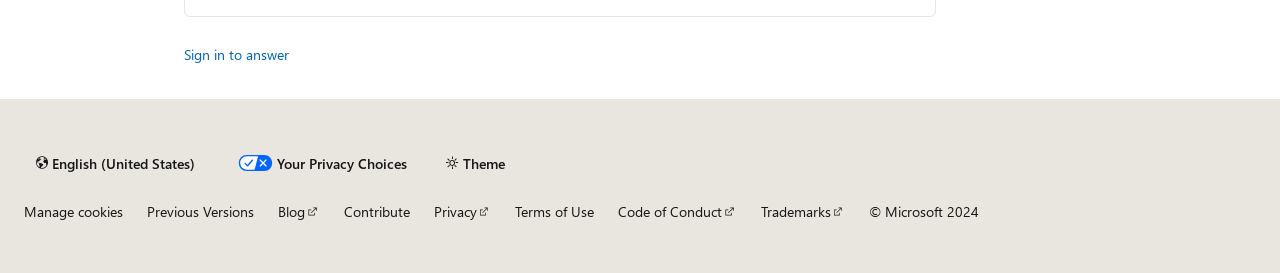Determine the bounding box coordinates for the clickable element required to fulfill the instruction: "Sign in to answer". Provide the coordinates as four float numbers between 0 and 1, i.e., [left, top, right, bottom].

[0.144, 0.153, 0.226, 0.247]